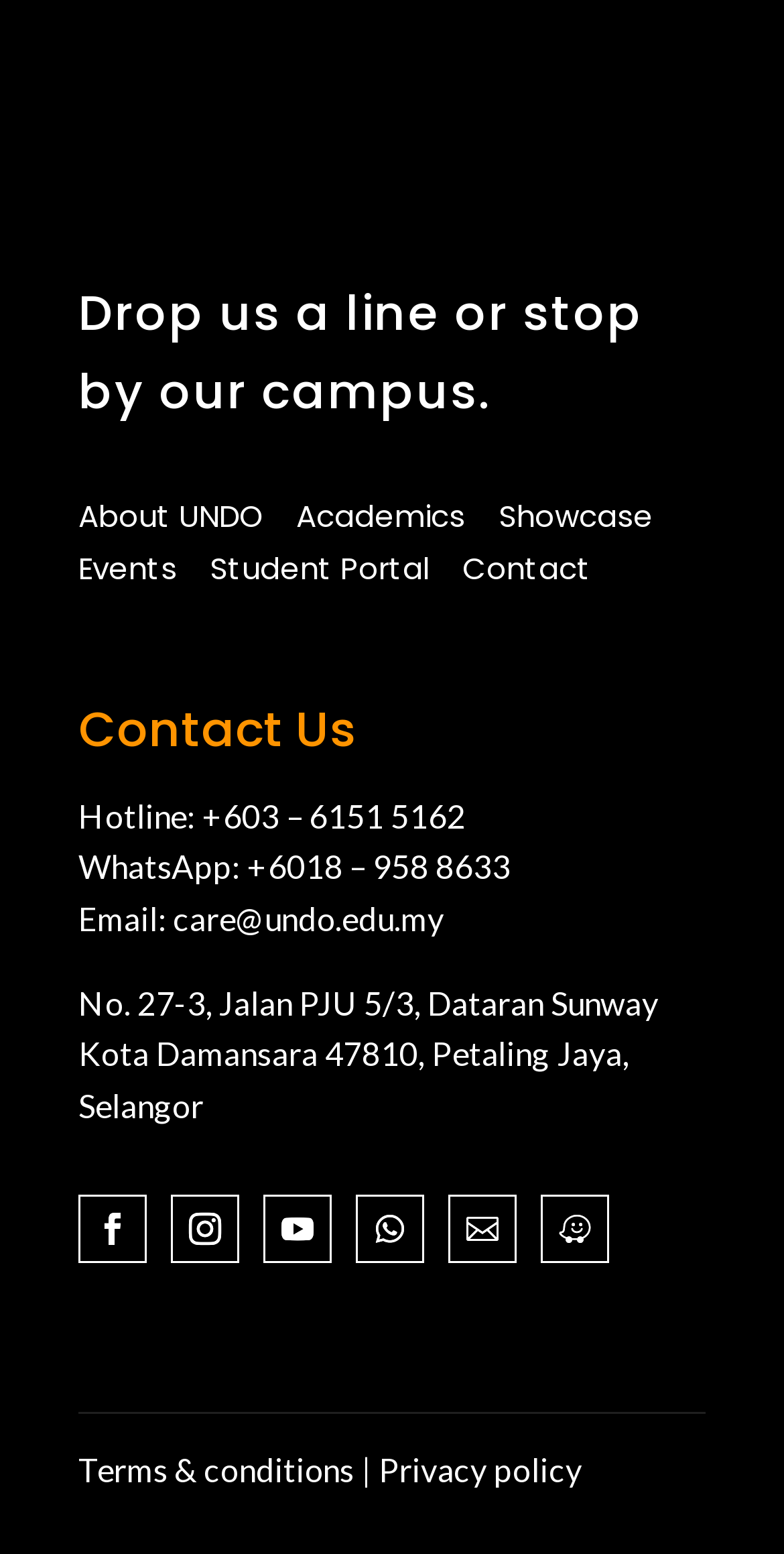Please find the bounding box coordinates for the clickable element needed to perform this instruction: "Send an email to care@undo.edu.my".

[0.221, 0.578, 0.566, 0.603]